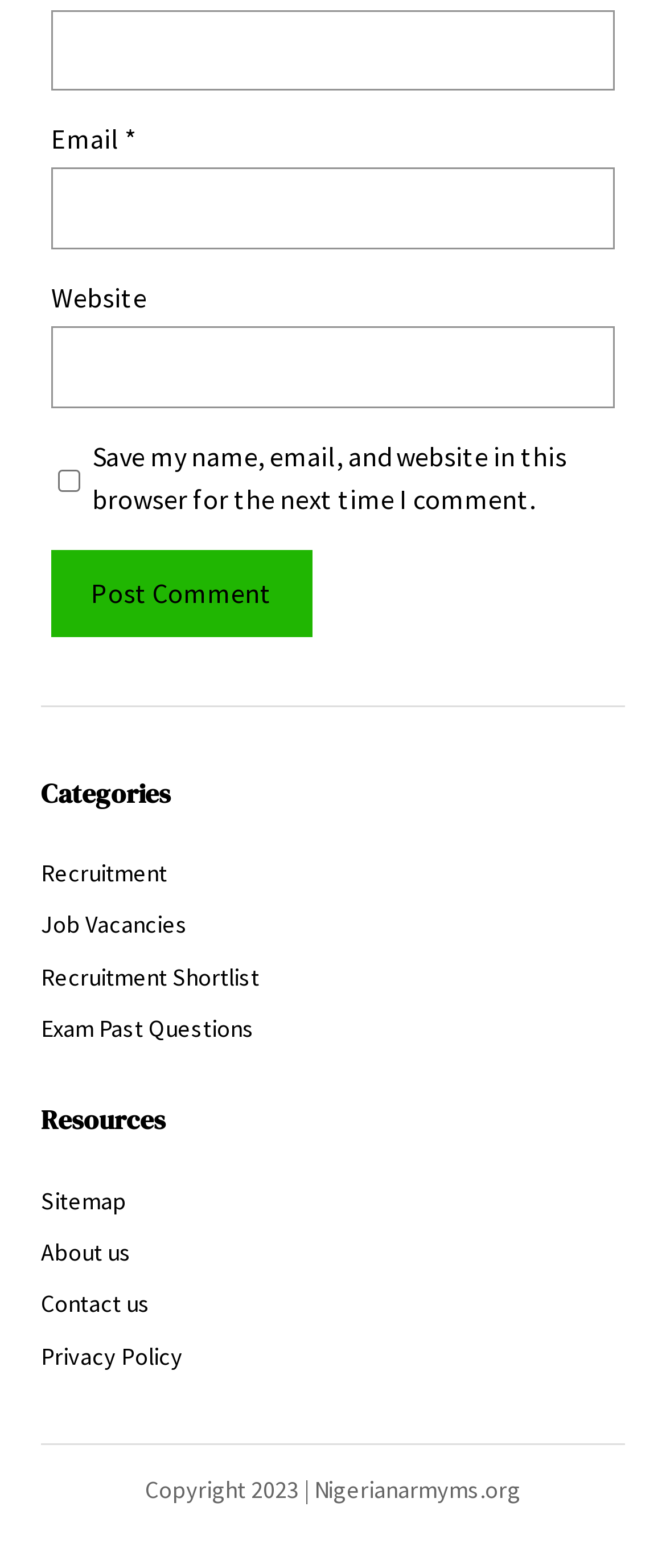Locate the bounding box coordinates of the area you need to click to fulfill this instruction: 'Check the Save my name checkbox'. The coordinates must be in the form of four float numbers ranging from 0 to 1: [left, top, right, bottom].

[0.087, 0.284, 0.121, 0.33]